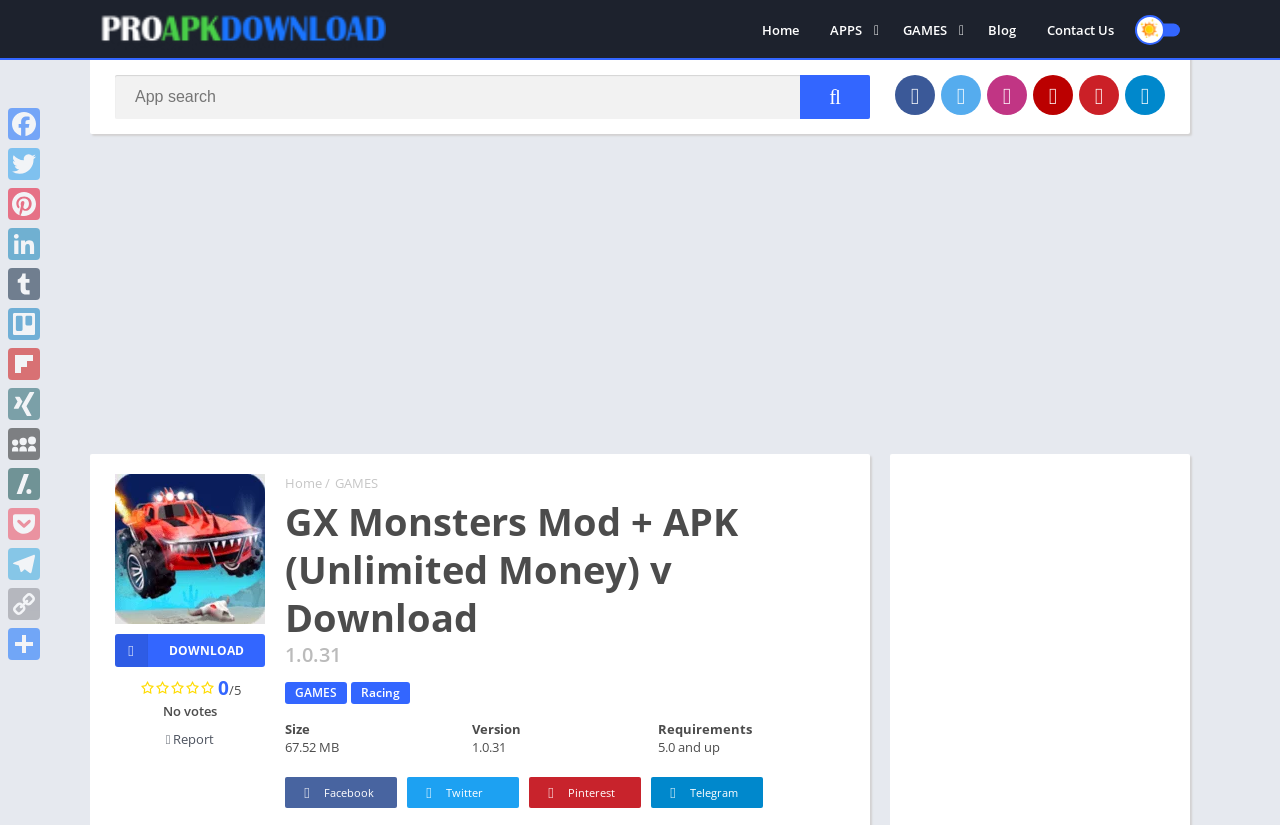Pinpoint the bounding box coordinates of the clickable element needed to complete the instruction: "Follow on Facebook". The coordinates should be provided as four float numbers between 0 and 1: [left, top, right, bottom].

[0.699, 0.091, 0.73, 0.139]